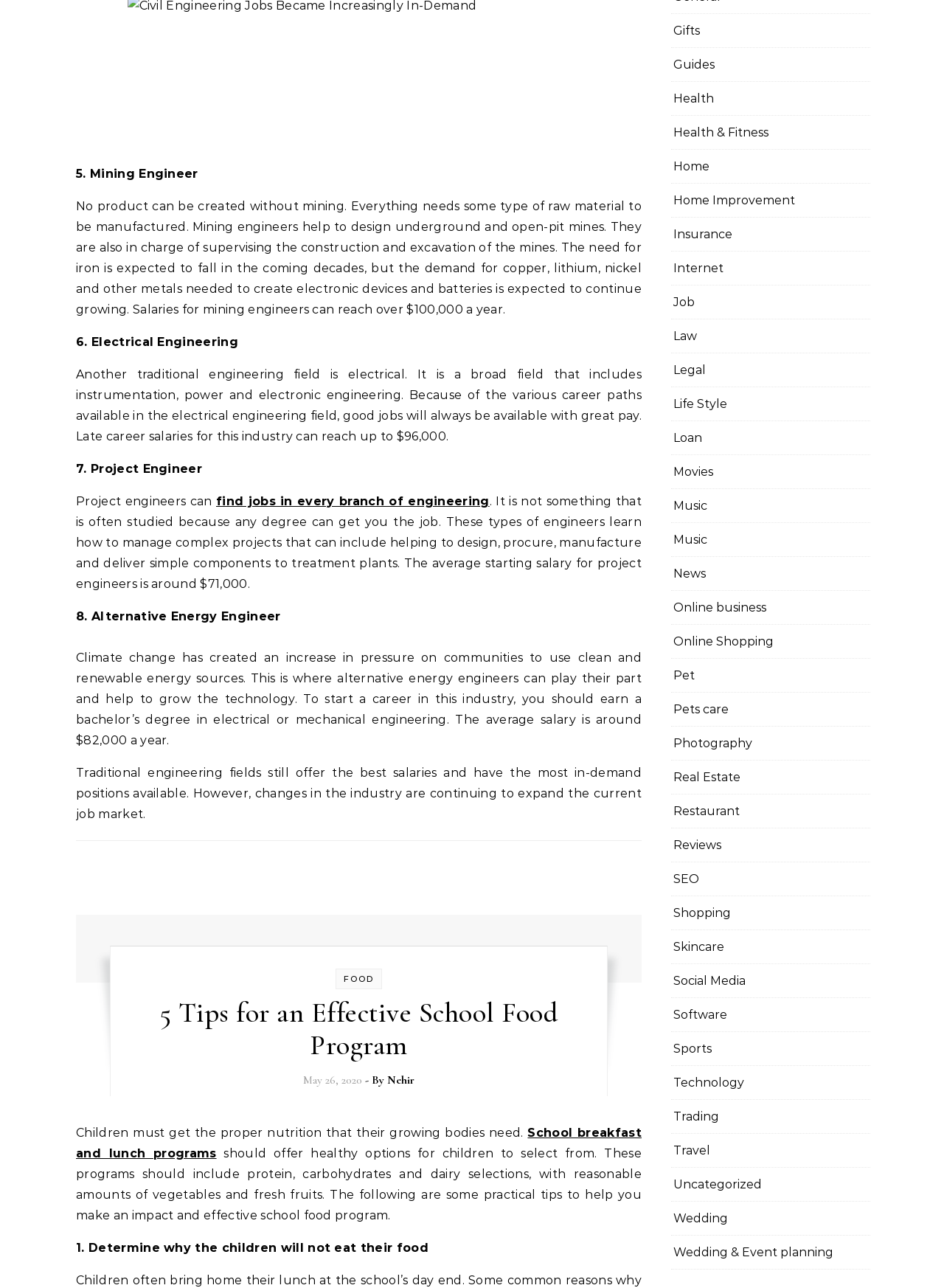Find the bounding box coordinates of the element to click in order to complete the given instruction: "Click on 'FOOD'."

[0.364, 0.756, 0.396, 0.764]